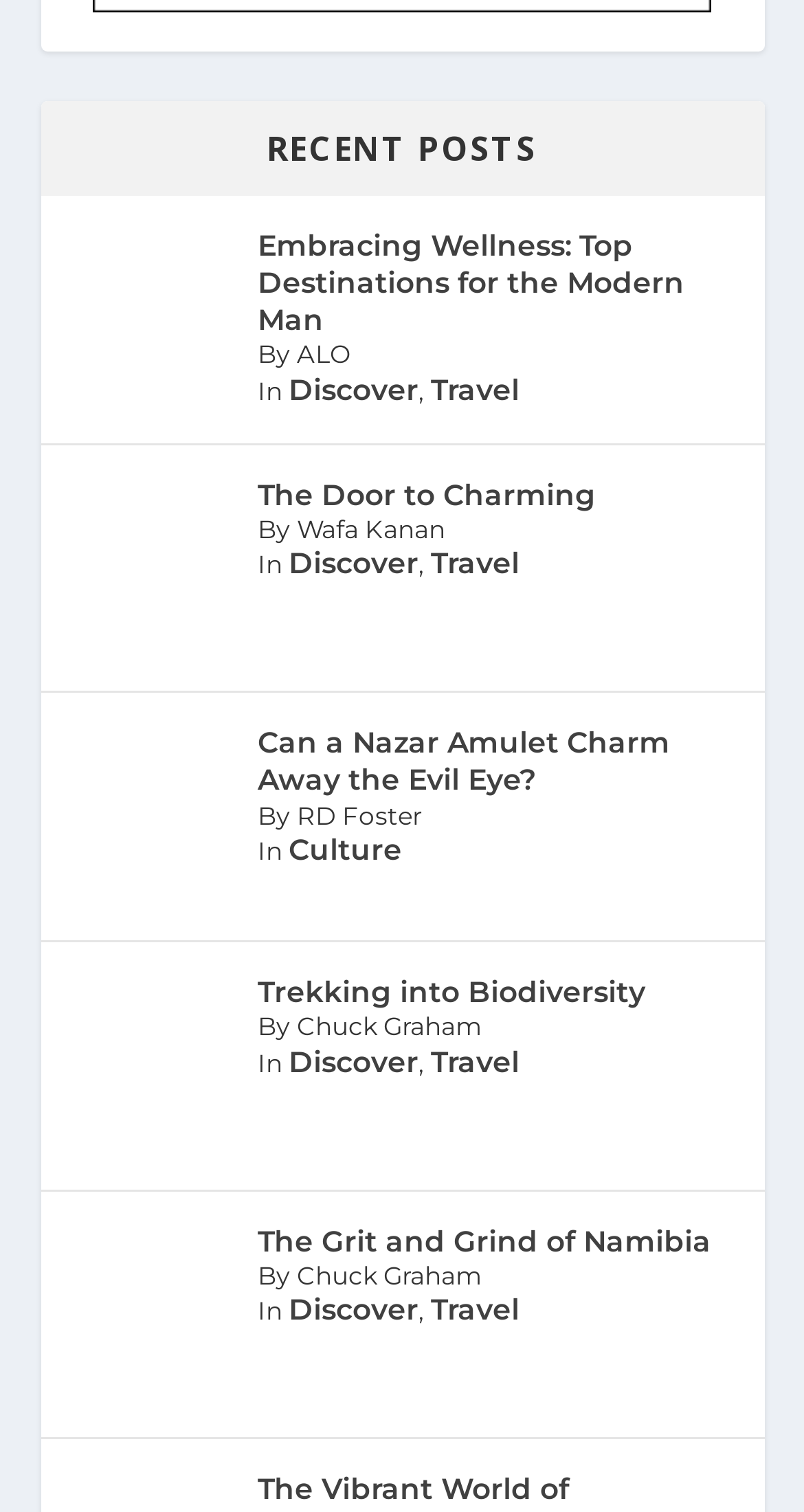How many posts are displayed on this page?
Provide a concise answer using a single word or phrase based on the image.

5